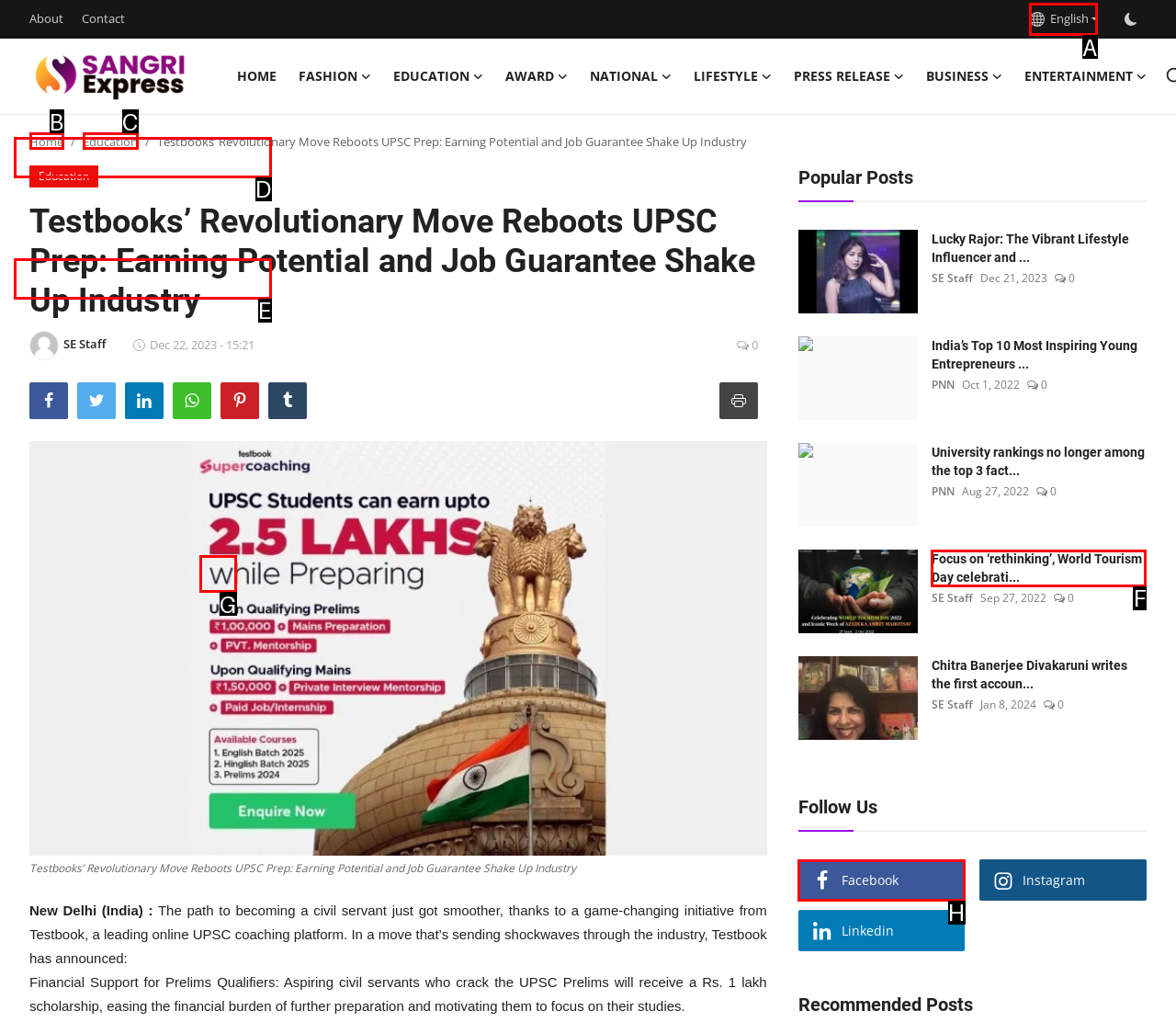Determine which HTML element to click to execute the following task: Switch to dark mode Answer with the letter of the selected option.

G